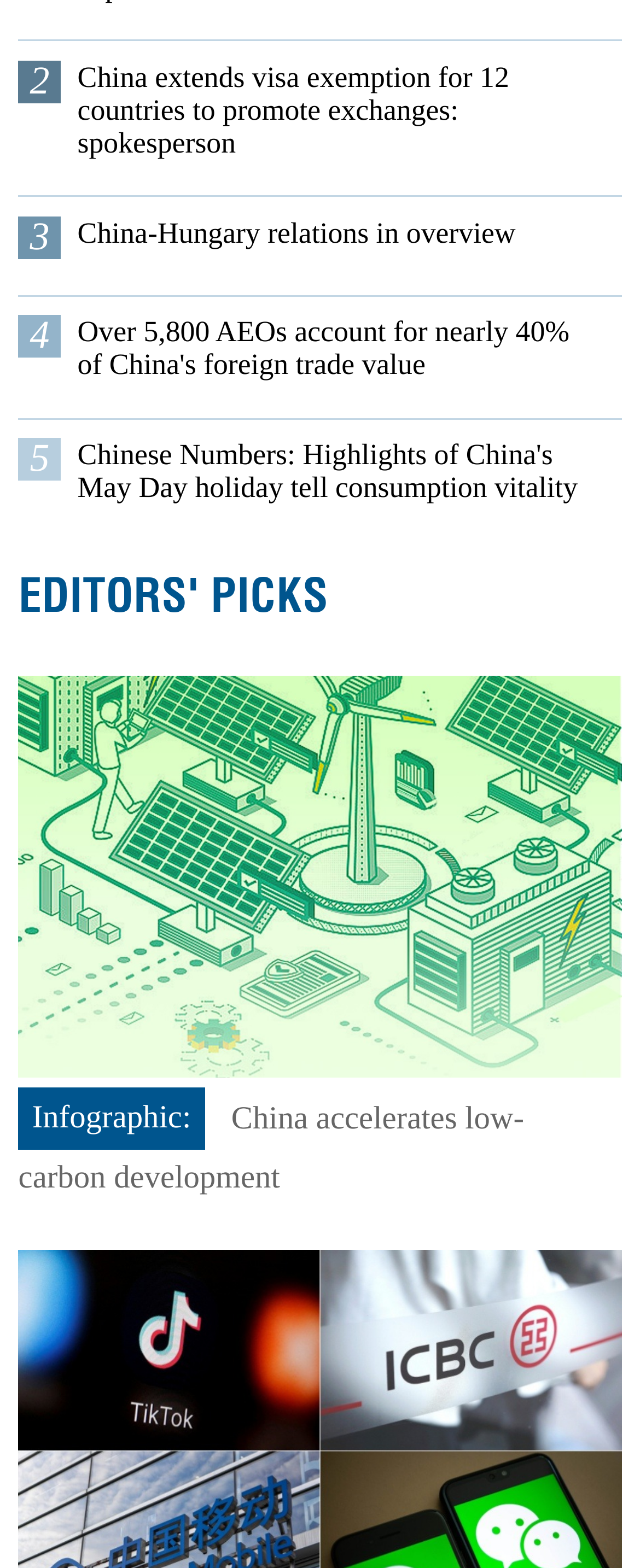How many links are under 'EDITORS' PICKS'?
Using the screenshot, give a one-word or short phrase answer.

3